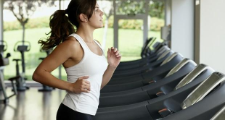What type of environment is the woman in?
Look at the image and provide a short answer using one word or a phrase.

Gym